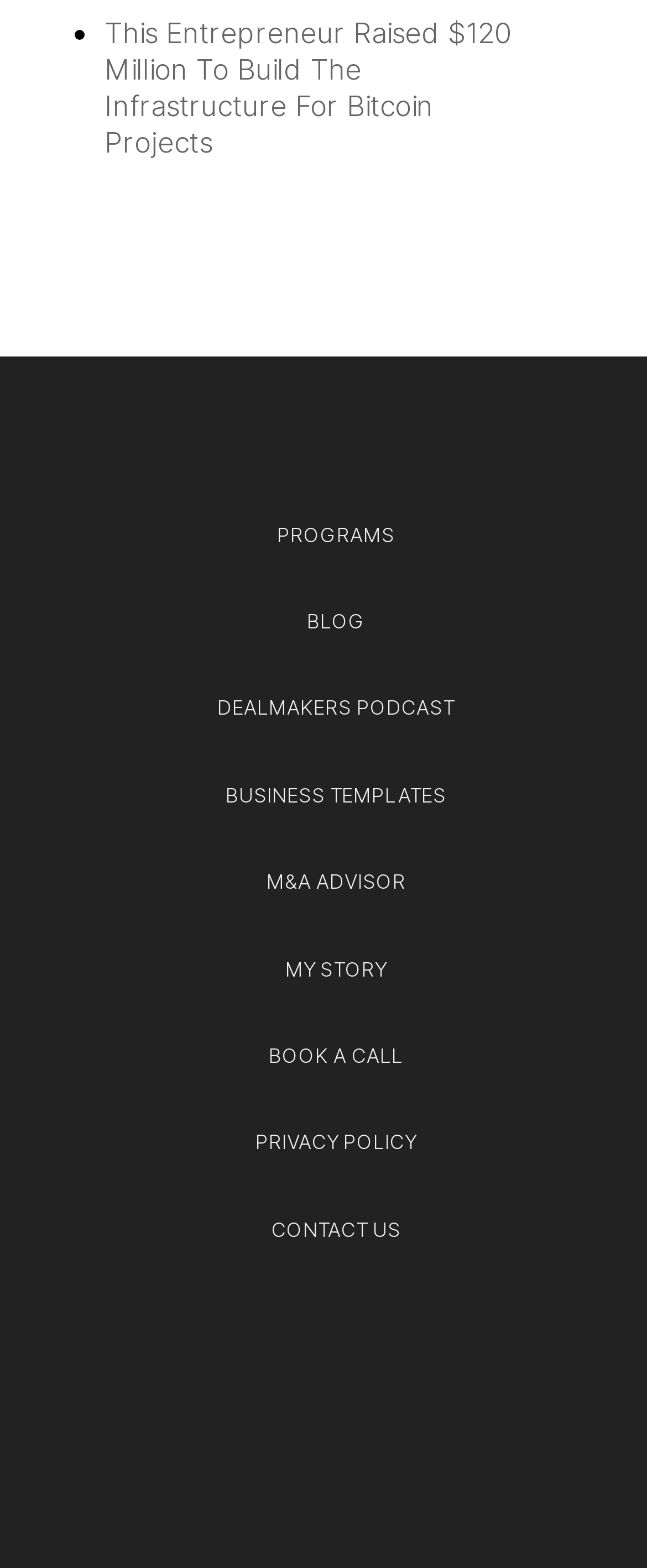What is the topic of the article?
Answer with a single word or phrase by referring to the visual content.

Bitcoin projects